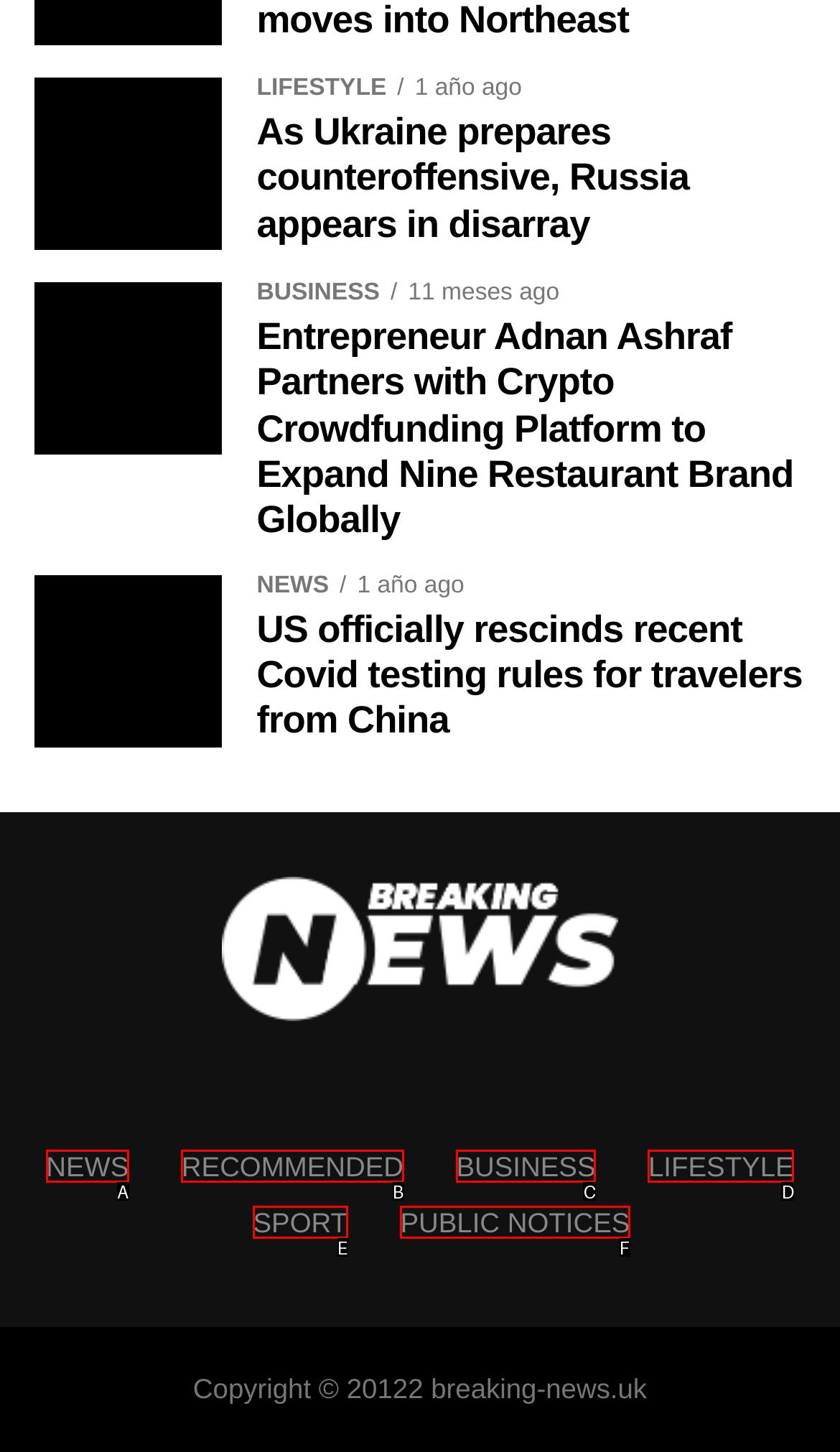From the description: Sport, identify the option that best matches and reply with the letter of that option directly.

E